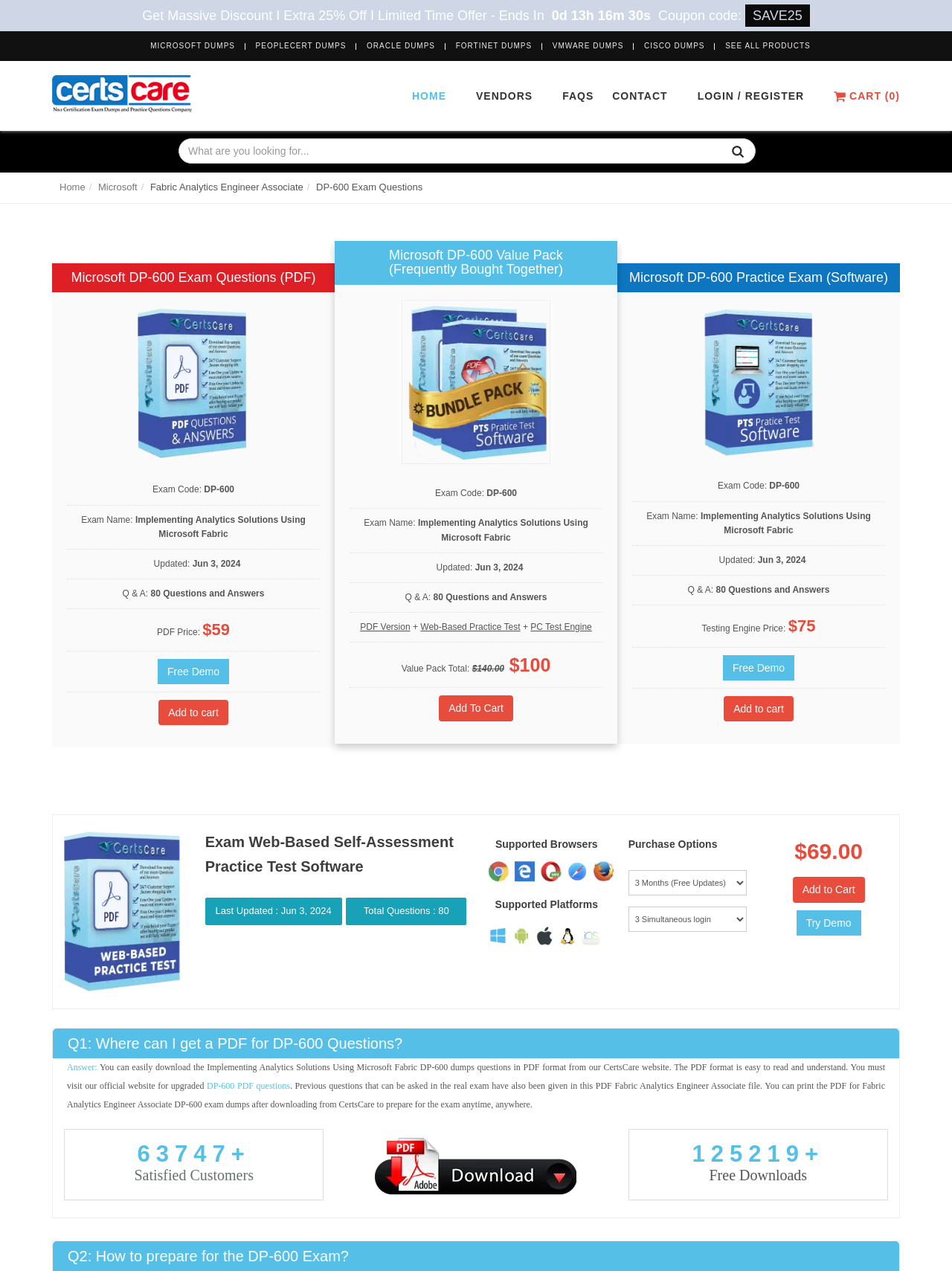Please find the bounding box coordinates for the clickable element needed to perform this instruction: "Click the 'Free Demo' button".

[0.166, 0.518, 0.241, 0.538]